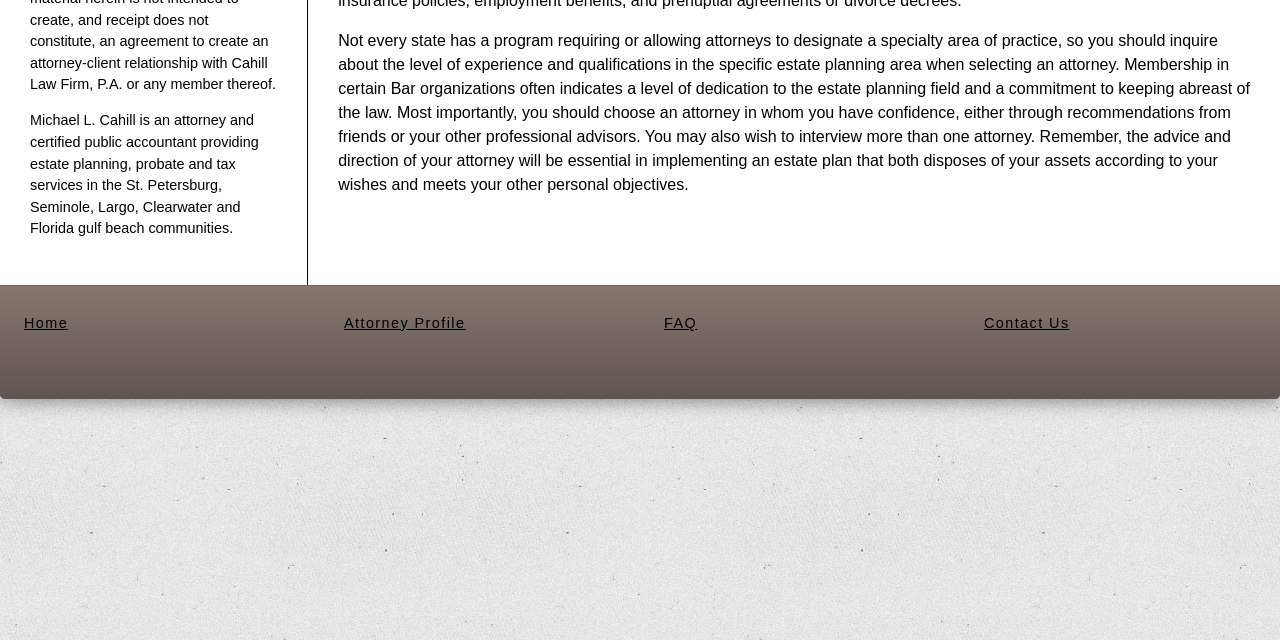Please specify the bounding box coordinates in the format (top-left x, top-left y, bottom-right x, bottom-right y), with values ranging from 0 to 1. Identify the bounding box for the UI component described as follows: Attorney Profile

[0.269, 0.492, 0.364, 0.517]